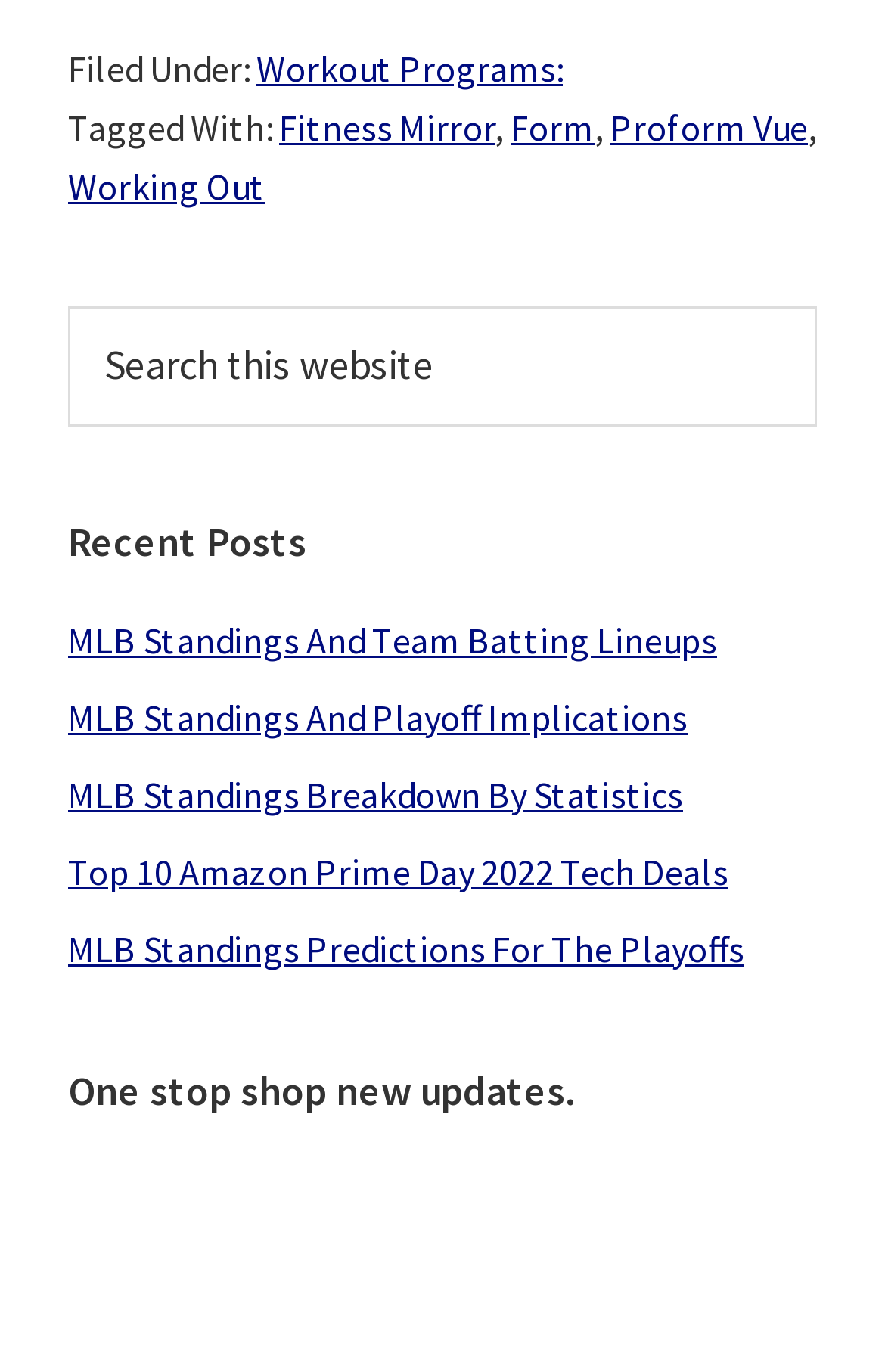Please indicate the bounding box coordinates of the element's region to be clicked to achieve the instruction: "Read 'One stop shop new updates.'". Provide the coordinates as four float numbers between 0 and 1, i.e., [left, top, right, bottom].

[0.077, 0.776, 0.923, 0.812]